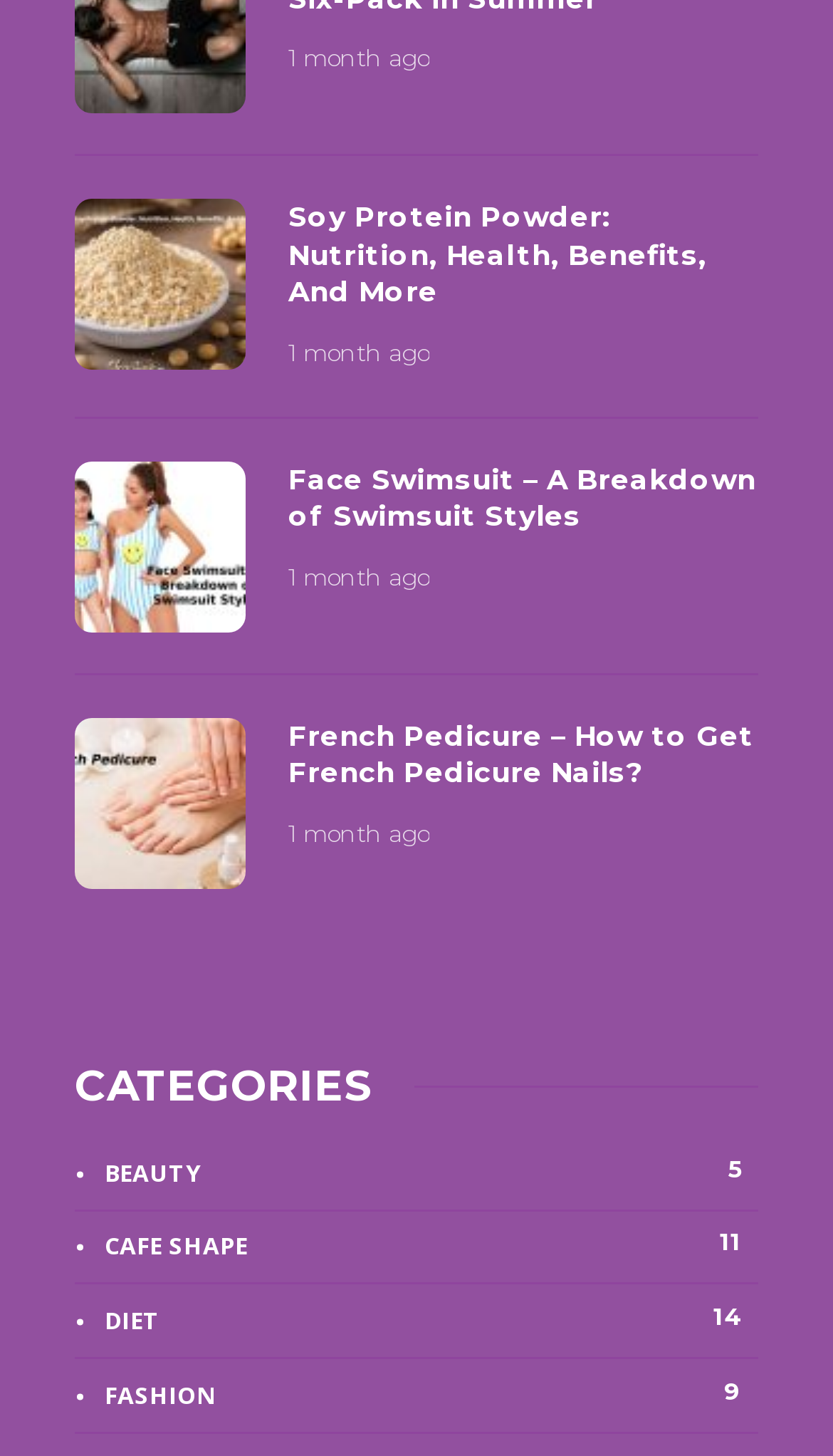Specify the bounding box coordinates of the region I need to click to perform the following instruction: "learn about French Pedicure". The coordinates must be four float numbers in the range of 0 to 1, i.e., [left, top, right, bottom].

[0.346, 0.492, 0.91, 0.544]